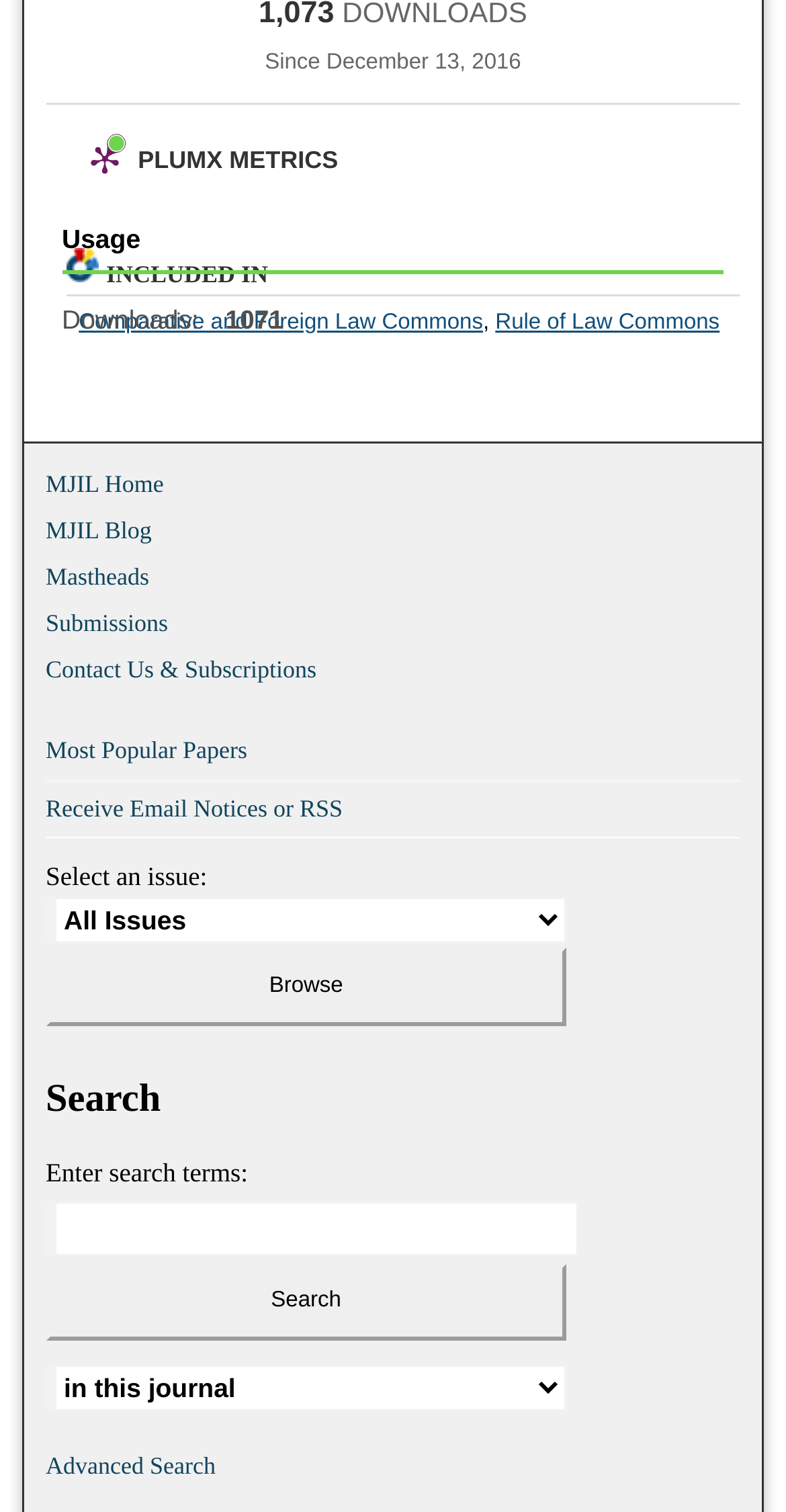What is the purpose of the 'Search' section?
Analyze the image and provide a thorough answer to the question.

I found the answer by looking at the context of the 'Search' section, which includes a textbox to enter search terms and a button to search, so it's likely used to search for papers.